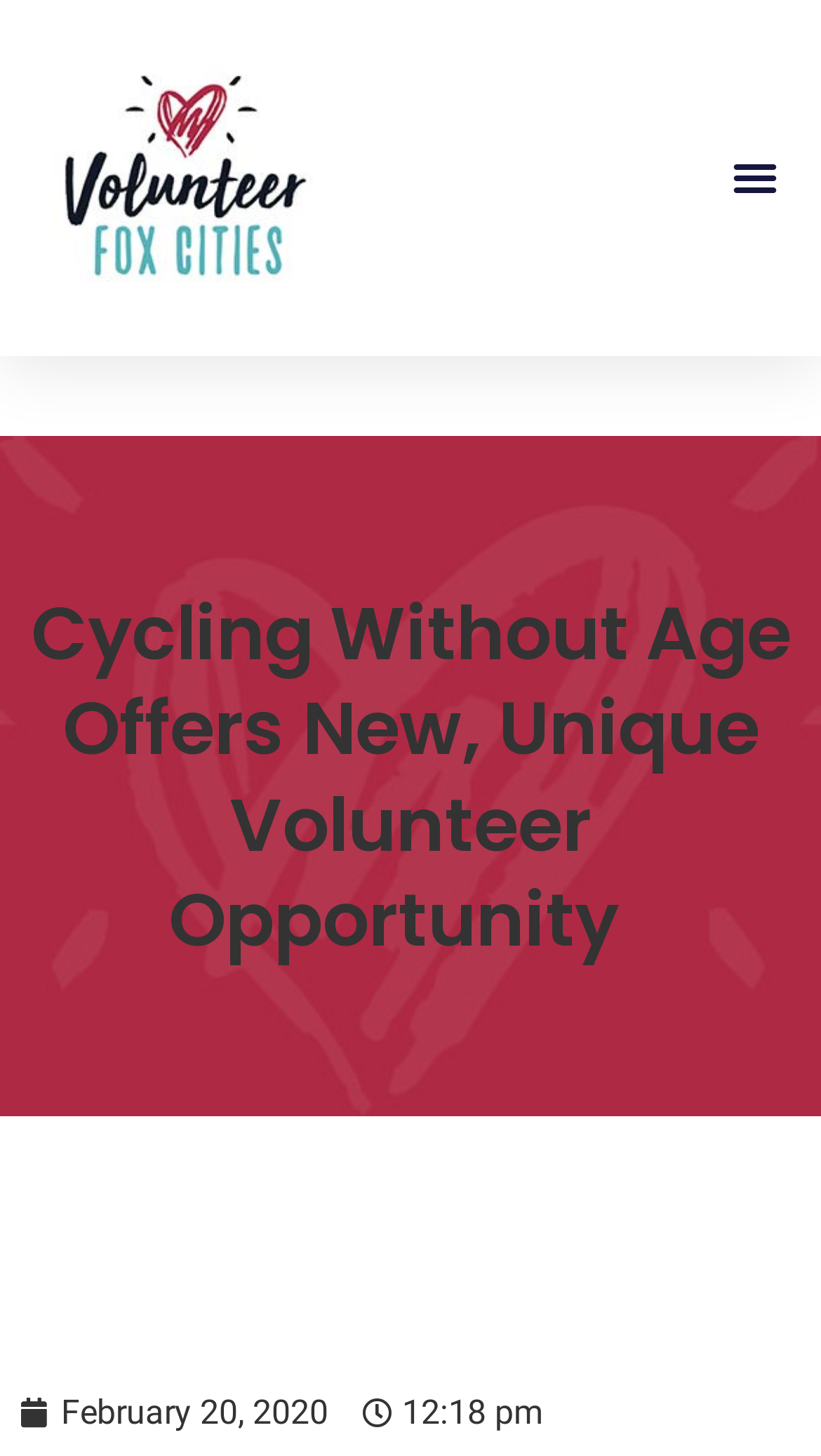Respond to the question below with a single word or phrase:
What is the date of the article?

February 20, 2020